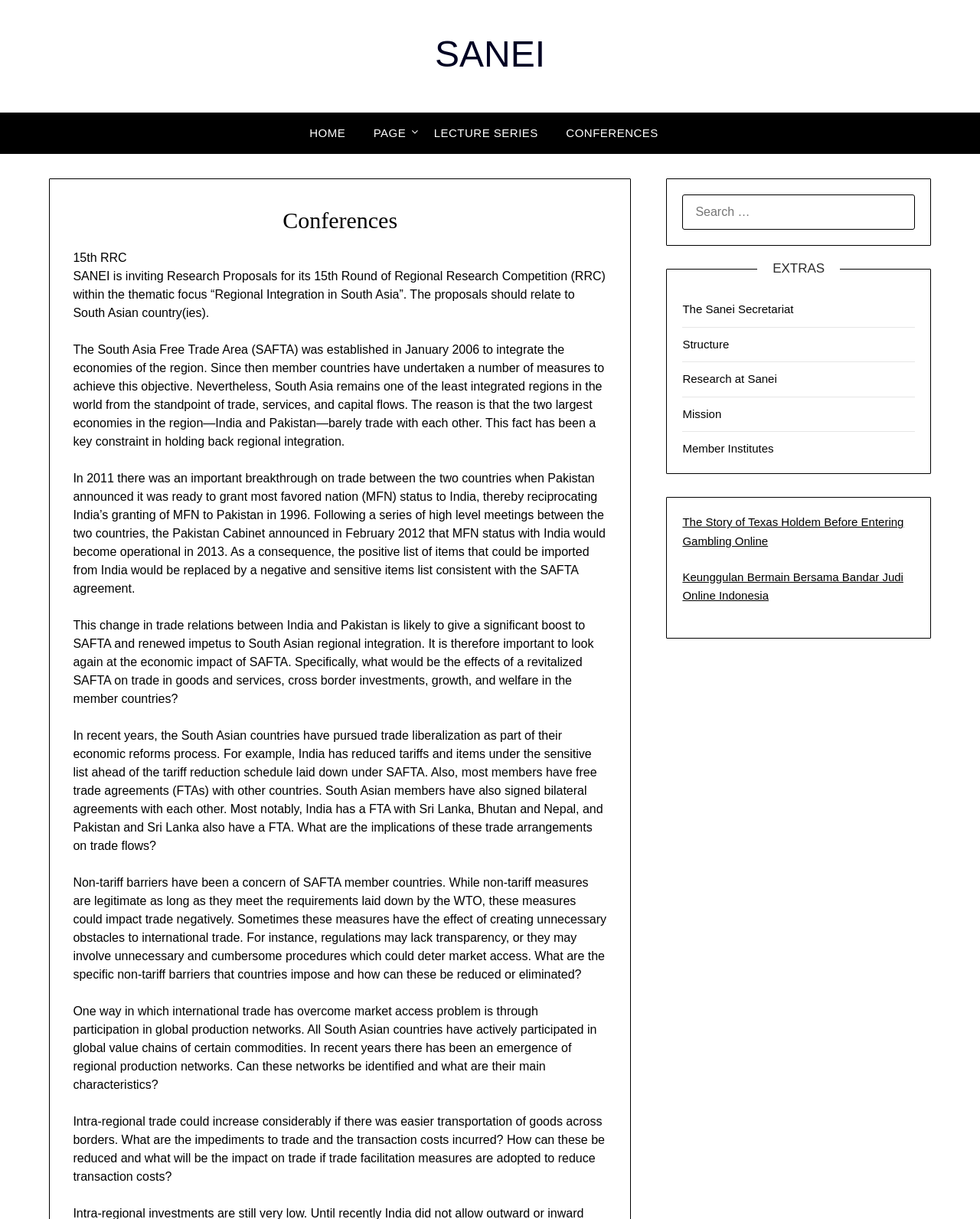Provide your answer in a single word or phrase: 
What is the name of the trade agreement mentioned in the webpage?

SAFTA